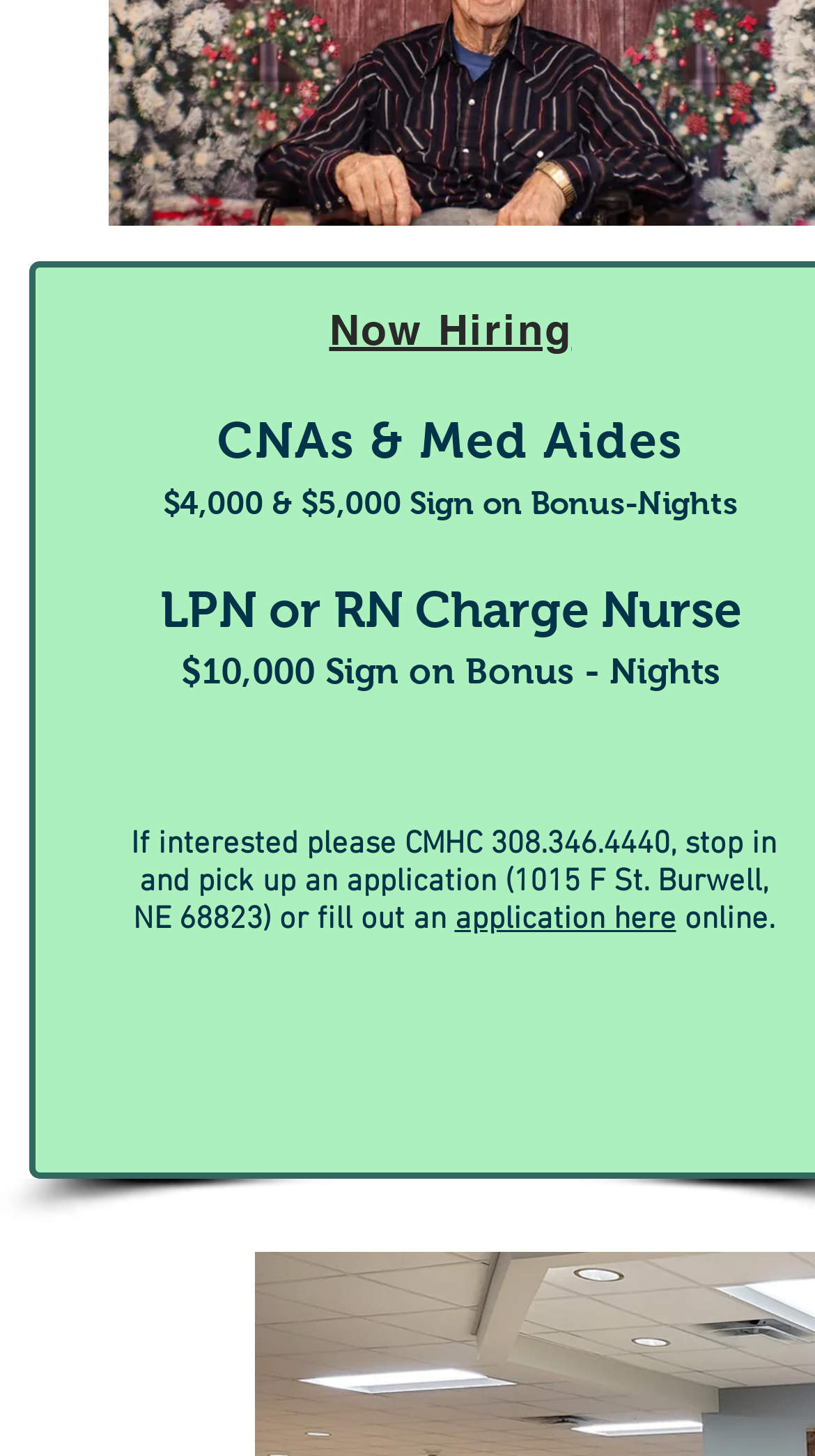Based on the element description: "application here", identify the UI element and provide its bounding box coordinates. Use four float numbers between 0 and 1, [left, top, right, bottom].

[0.558, 0.619, 0.829, 0.645]